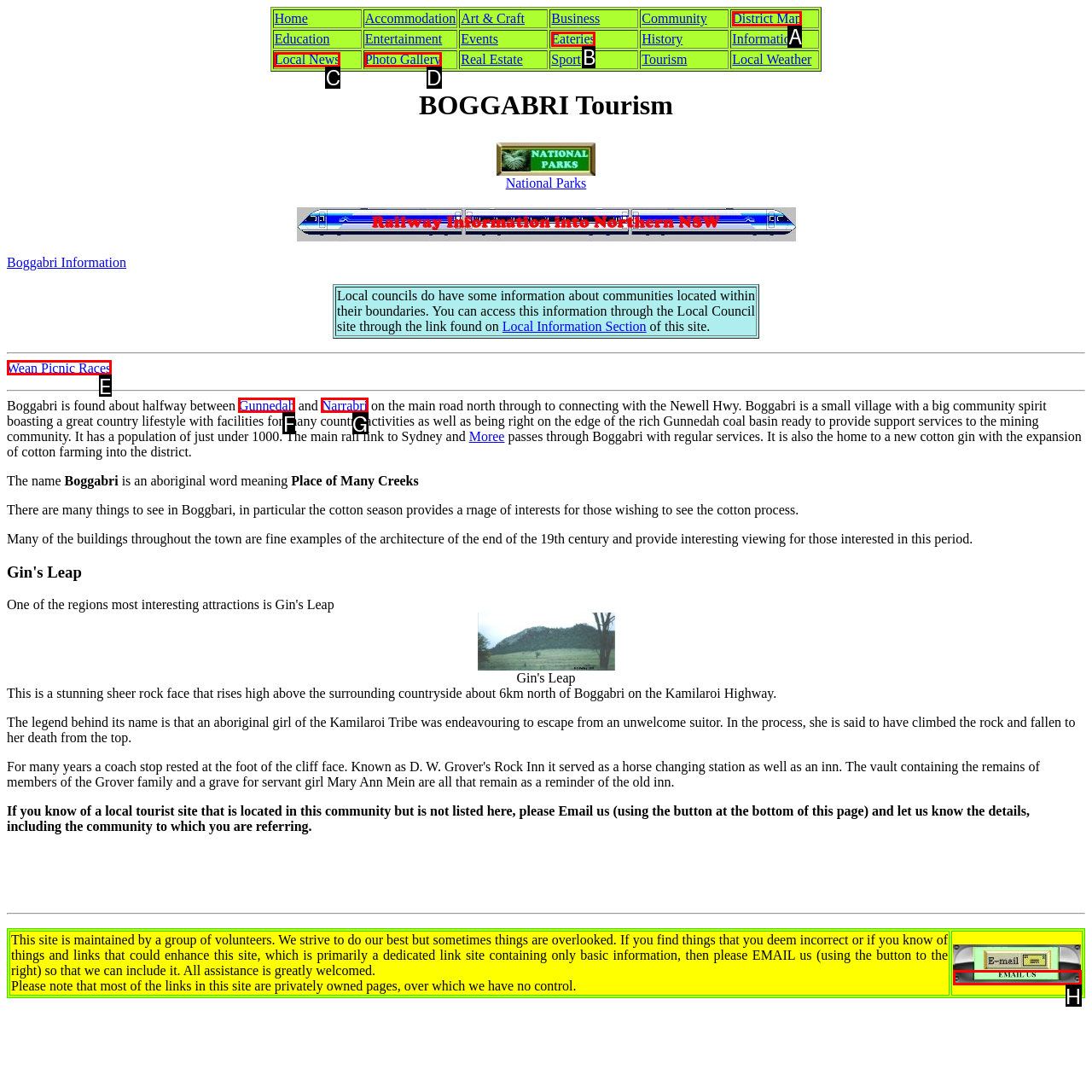Tell me the letter of the option that corresponds to the description: Wean Picnic Races
Answer using the letter from the given choices directly.

E